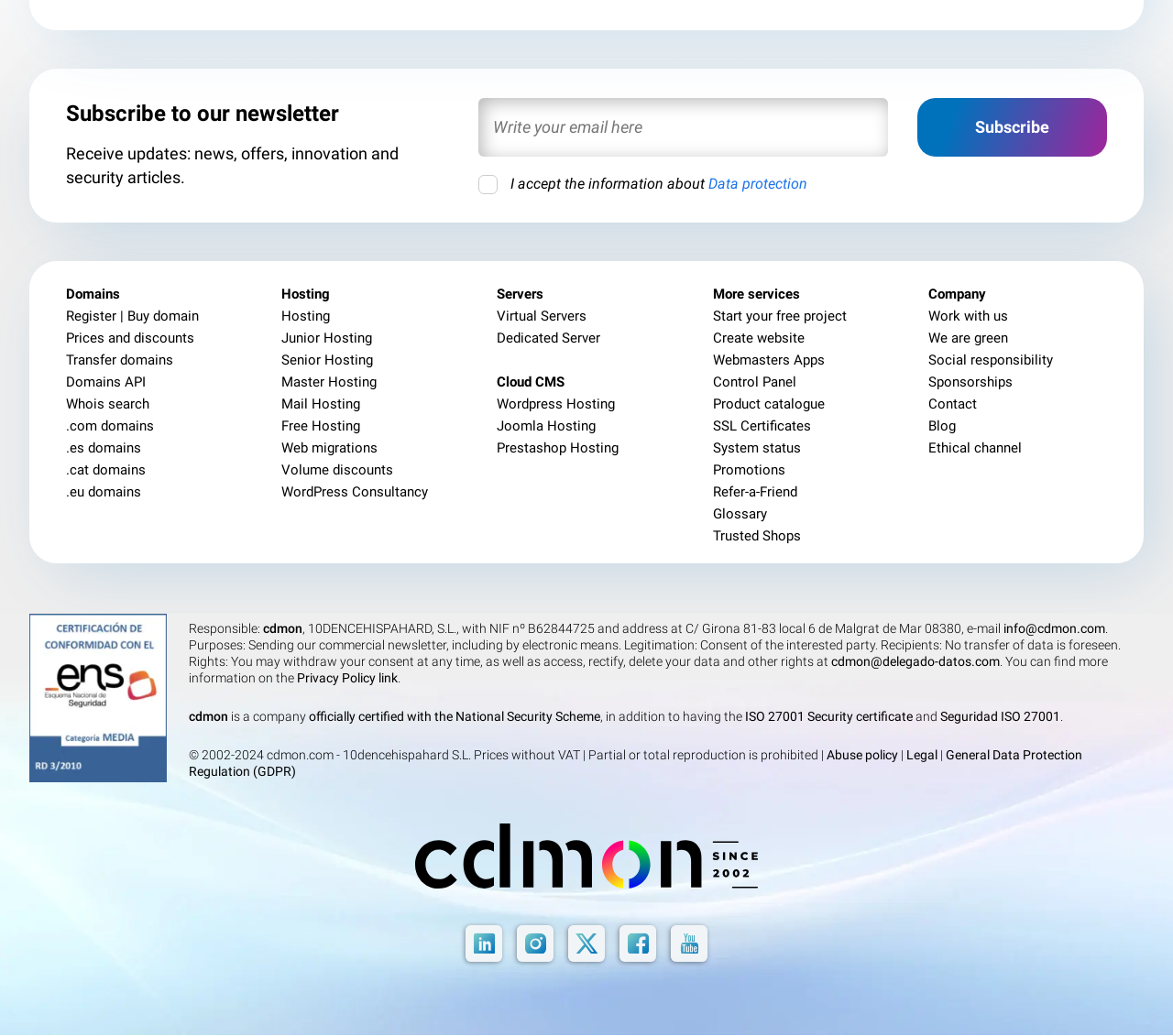Please determine the bounding box coordinates of the element to click in order to execute the following instruction: "Learn about data protection". The coordinates should be four float numbers between 0 and 1, specified as [left, top, right, bottom].

[0.604, 0.169, 0.688, 0.185]